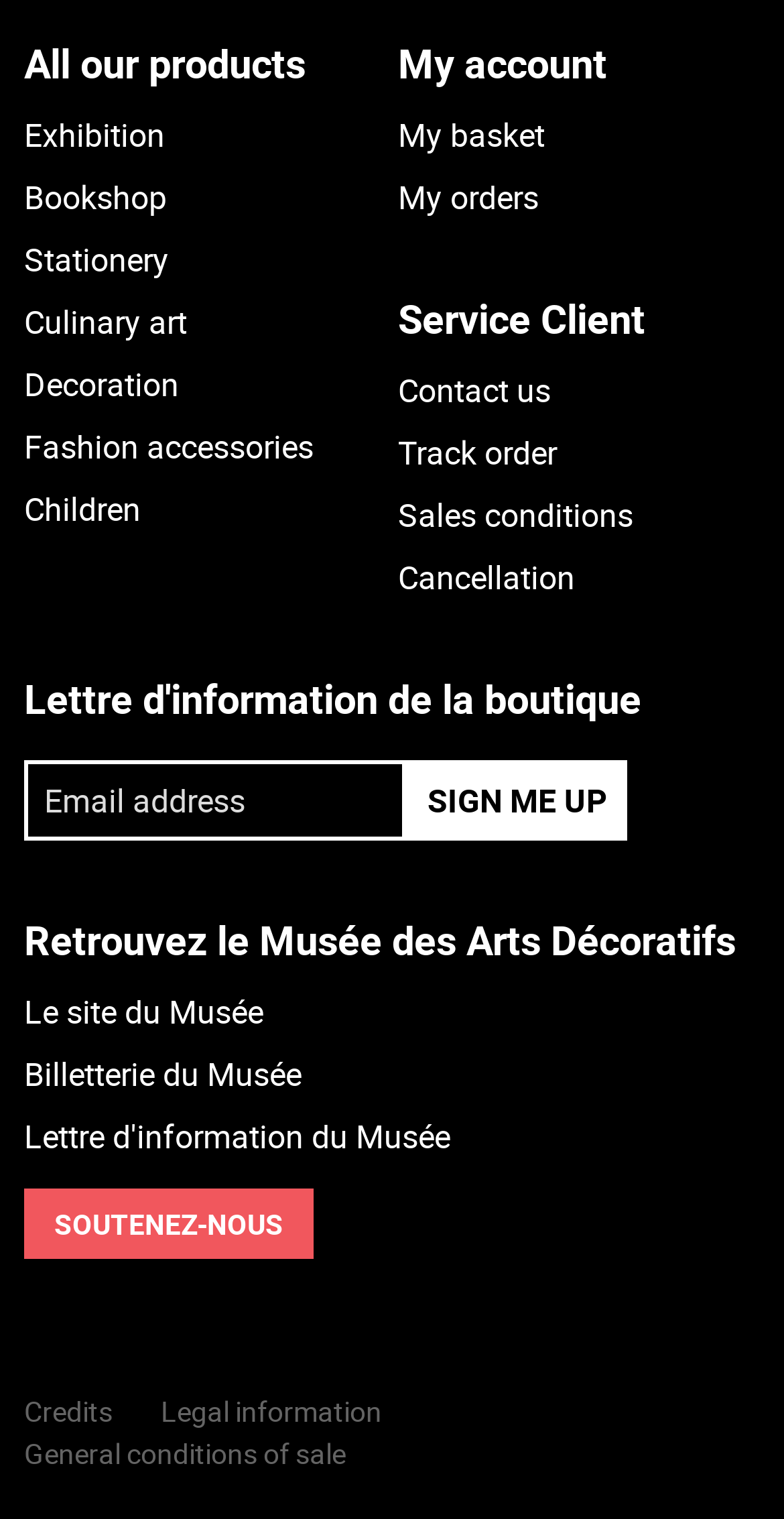Please locate the clickable area by providing the bounding box coordinates to follow this instruction: "Learn more about branding".

None